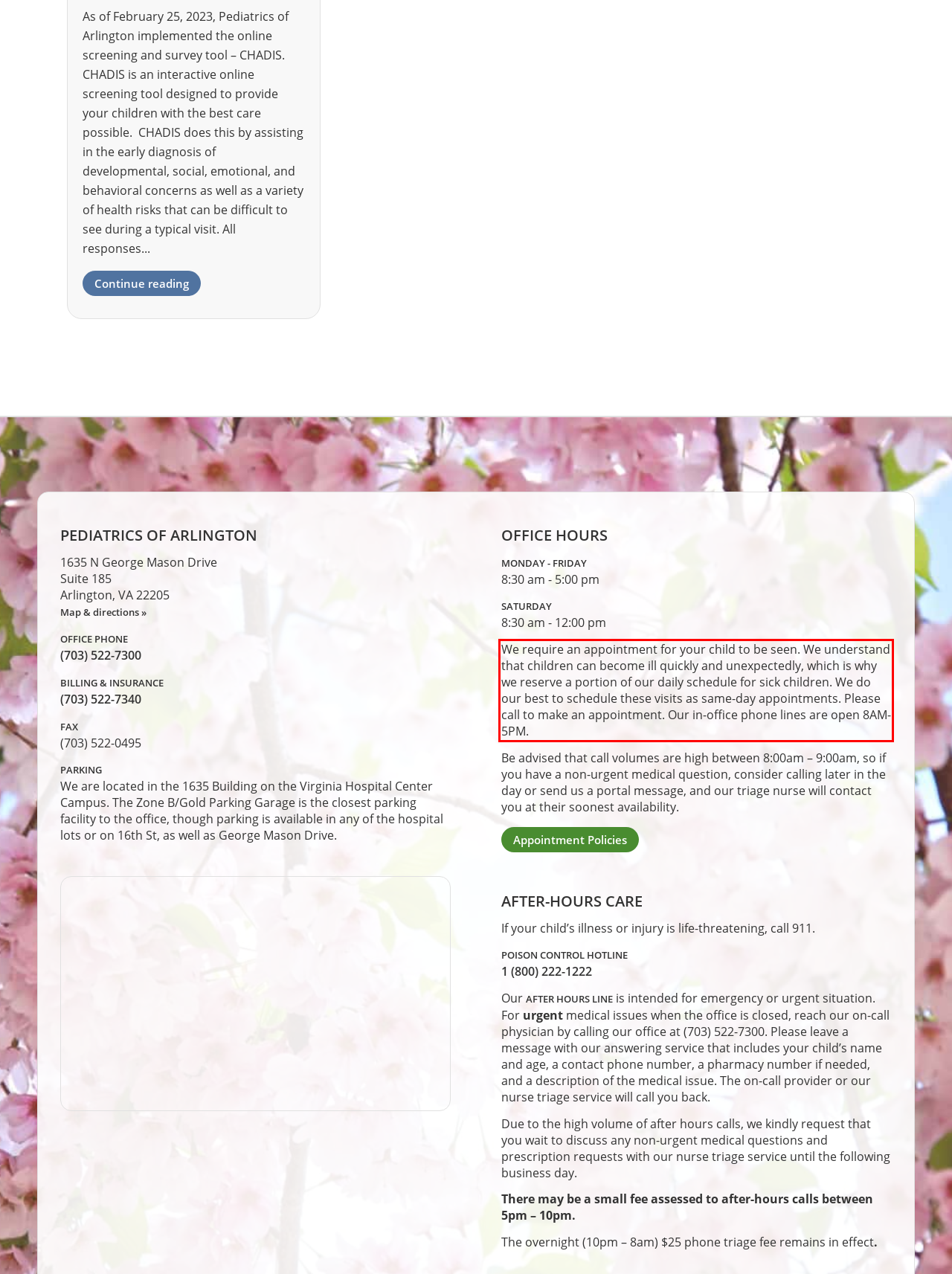The screenshot you have been given contains a UI element surrounded by a red rectangle. Use OCR to read and extract the text inside this red rectangle.

We require an appointment for your child to be seen. We understand that children can become ill quickly and unexpectedly, which is why we reserve a portion of our daily schedule for sick children. We do our best to schedule these visits as same-day appointments. Please call to make an appointment. Our in-office phone lines are open 8AM-5PM.